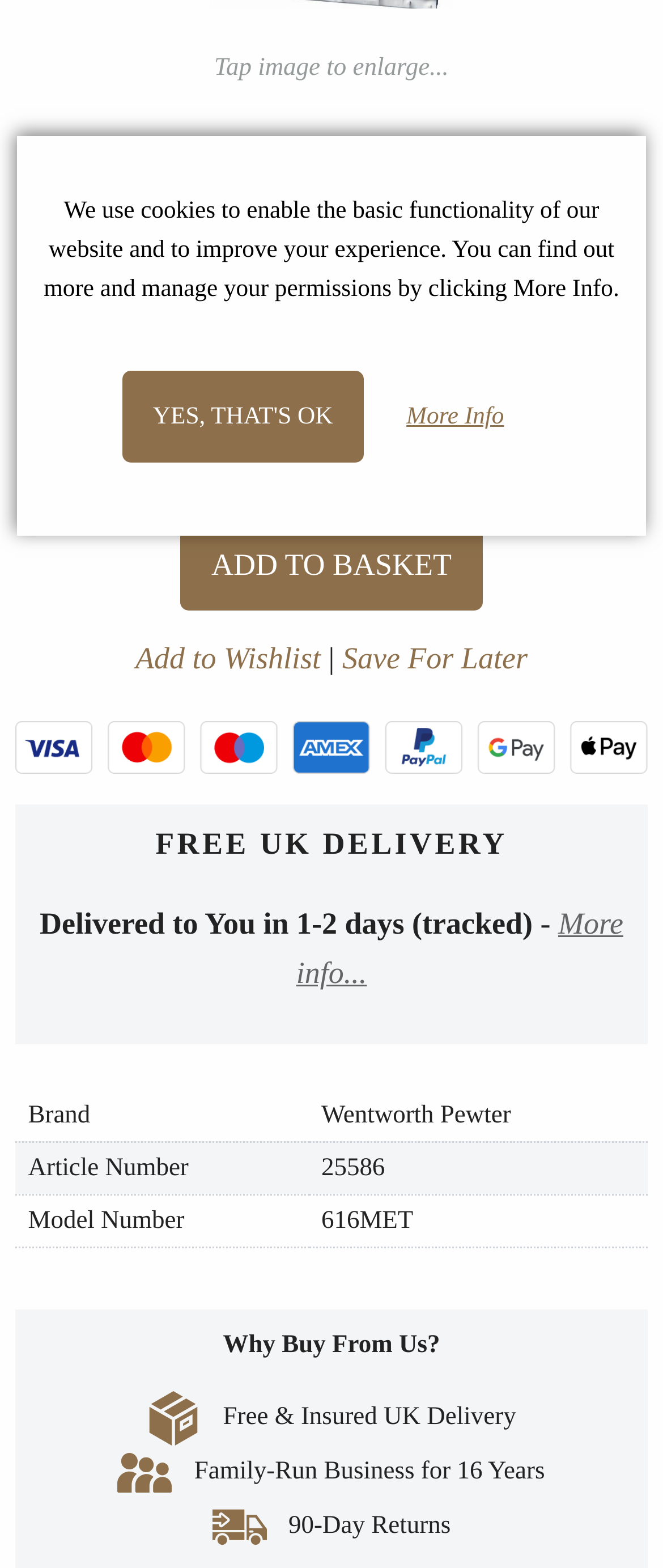For the given element description Save For Later, determine the bounding box coordinates of the UI element. The coordinates should follow the format (top-left x, top-left y, bottom-right x, bottom-right y) and be within the range of 0 to 1.

[0.516, 0.409, 0.796, 0.431]